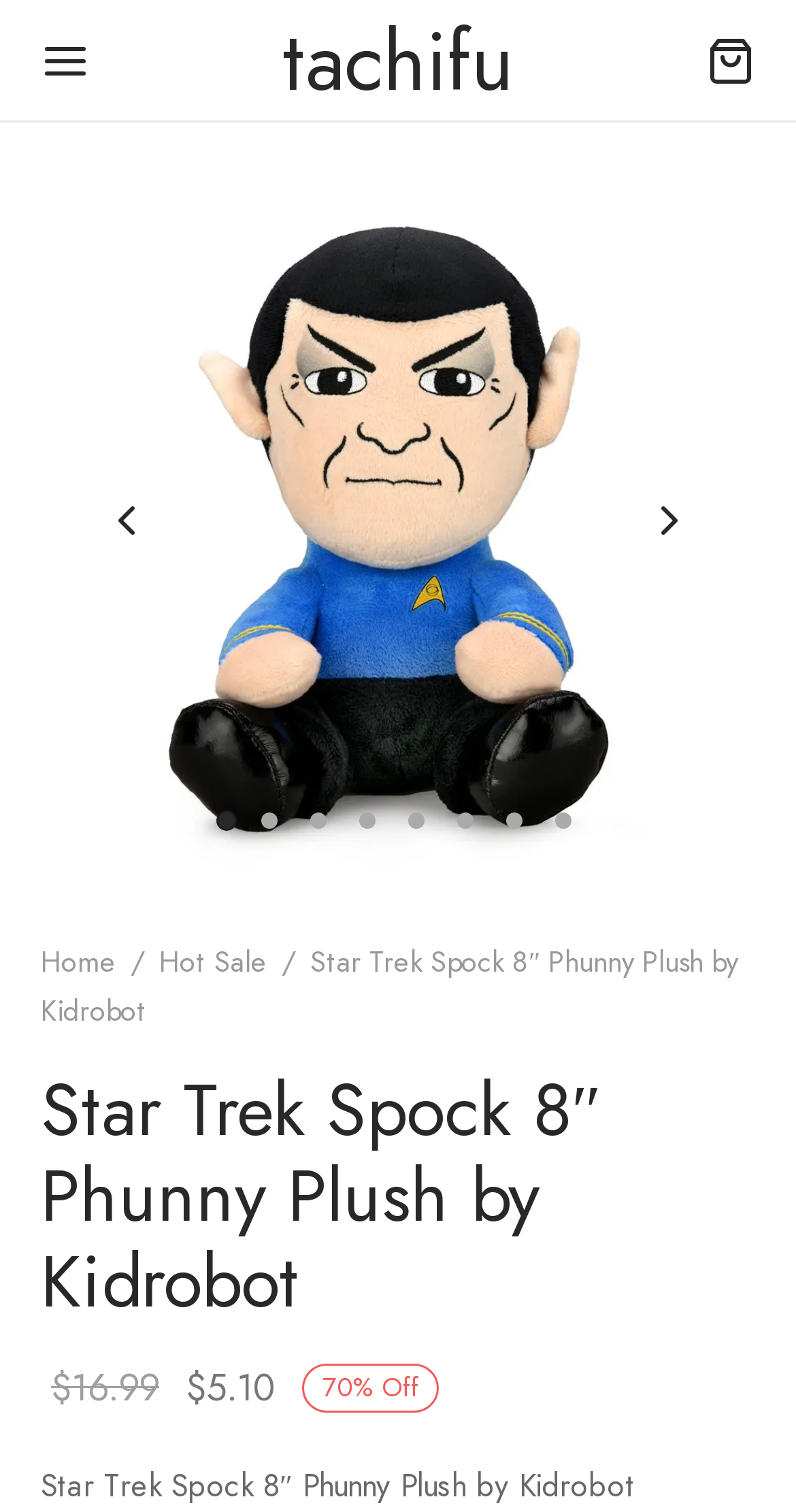Give a detailed account of the webpage's layout and content.

This webpage is about a product, specifically a Star Trek Spock 8" Phunny Plush toy by Kidrobot. At the top left corner, there is a small button with an accompanying image. Next to it, there is a link to a website called "tachifu" with a heading that matches the link text. On the top right corner, there is a link to a shopping cart with a small image.

Below the top section, there is a large image that takes up most of the width of the page. Underneath the image, there are several small images lined up horizontally, likely showcasing different views or features of the product.

On the left side of the page, there are navigation links, including "Previous" and "Next" buttons, as well as a breadcrumb navigation menu that shows the current page's location in the website's hierarchy. The breadcrumb menu includes links to "Home" and "Hot Sale" pages.

The main content of the page is focused on the product, with a large heading that matches the product's name. Below the heading, there is a discount label that indicates the product is 70% off, with the original price and sale price displayed. There is also a call-to-action element, likely a "Buy Now" or "Add to Cart" button, although the exact text is not specified.

At the very bottom of the page, there is a repetition of the product's name, likely a footer element.